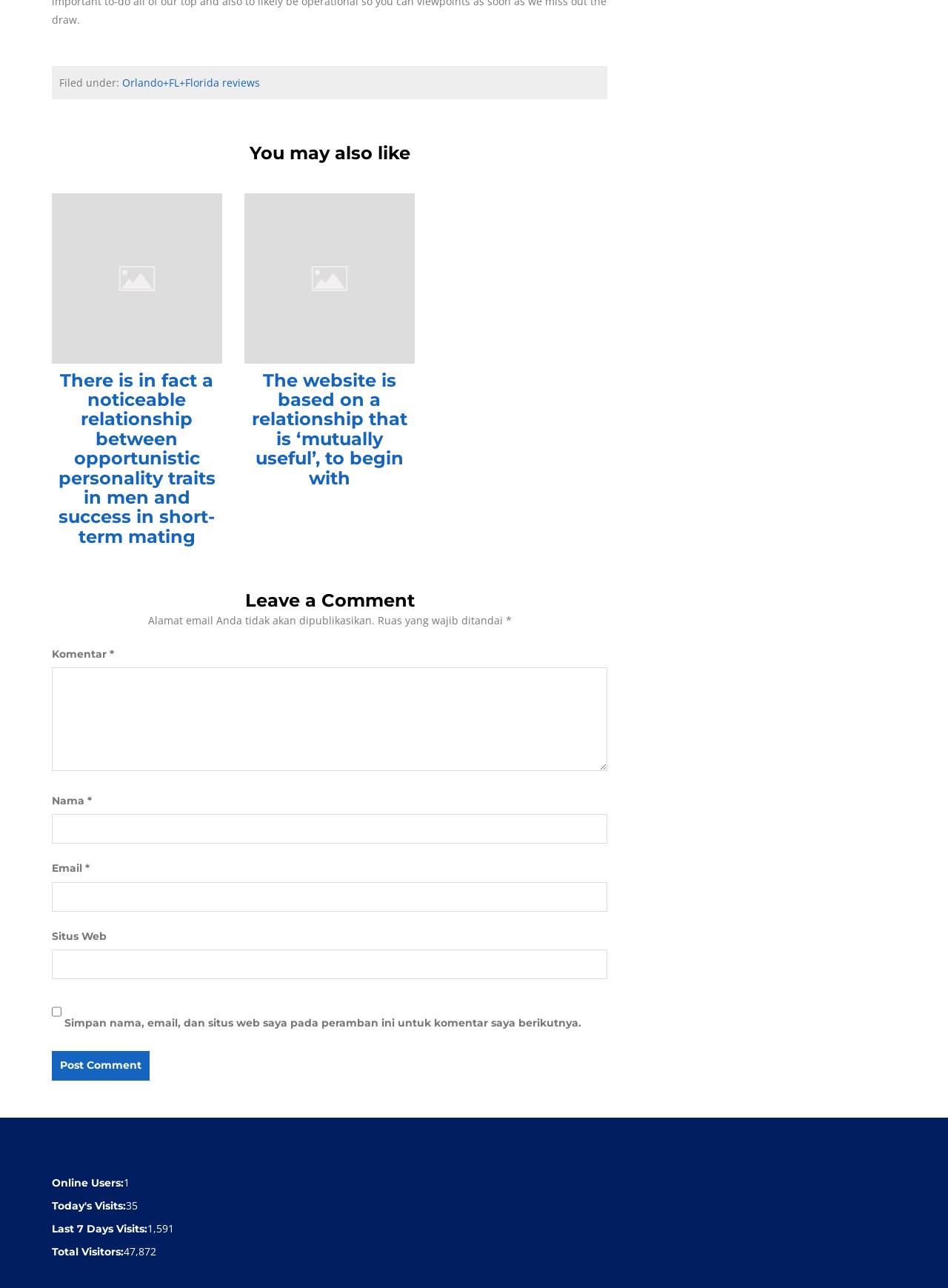What is the category of the article?
Please craft a detailed and exhaustive response to the question.

I determined the category of the article by looking at the link 'Orlando+FL+Florida reviews' which is a sub-element of the footer element, indicating that it is a category or tag related to the article.